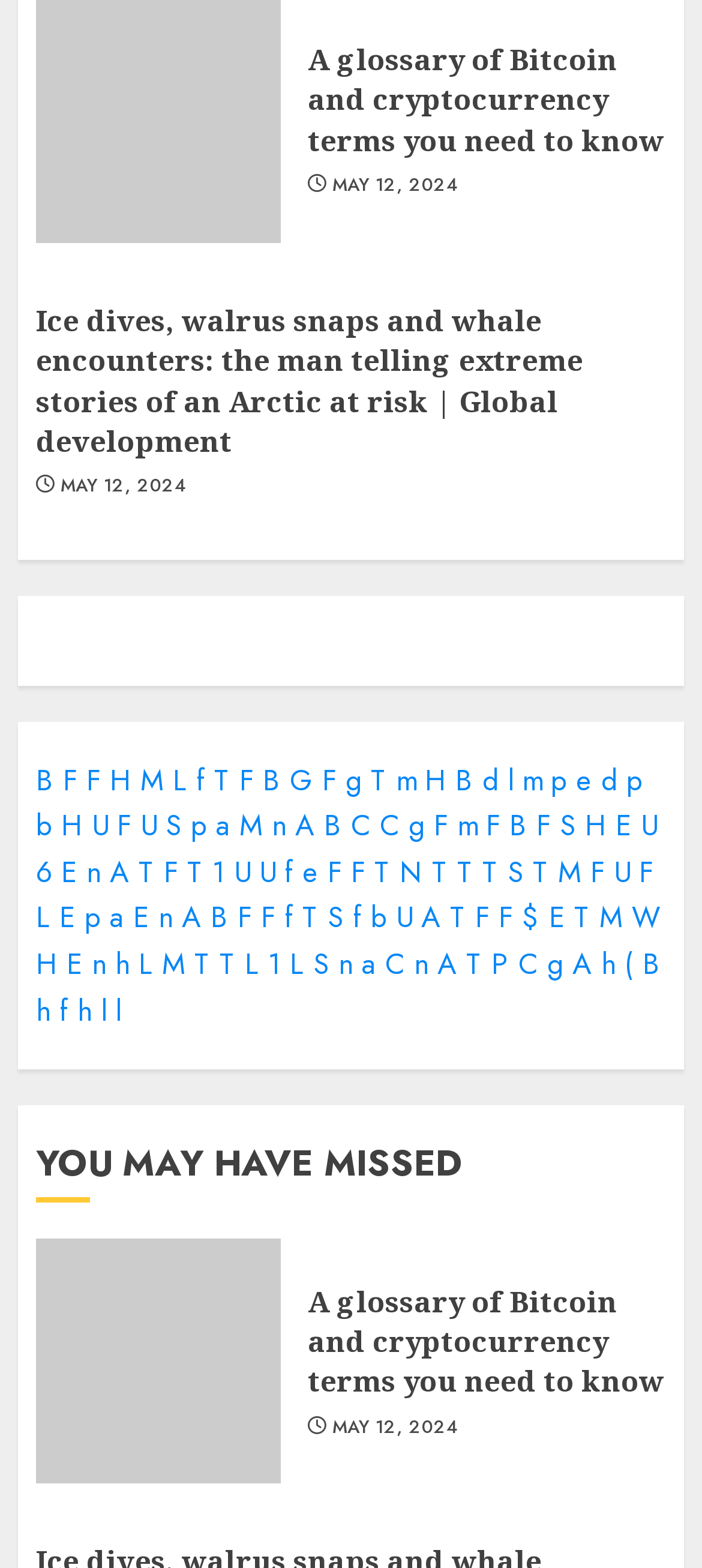Extract the bounding box coordinates for the UI element described by the text: "B". The coordinates should be in the form of [left, top, right, bottom] with values between 0 and 1.

[0.726, 0.513, 0.751, 0.54]